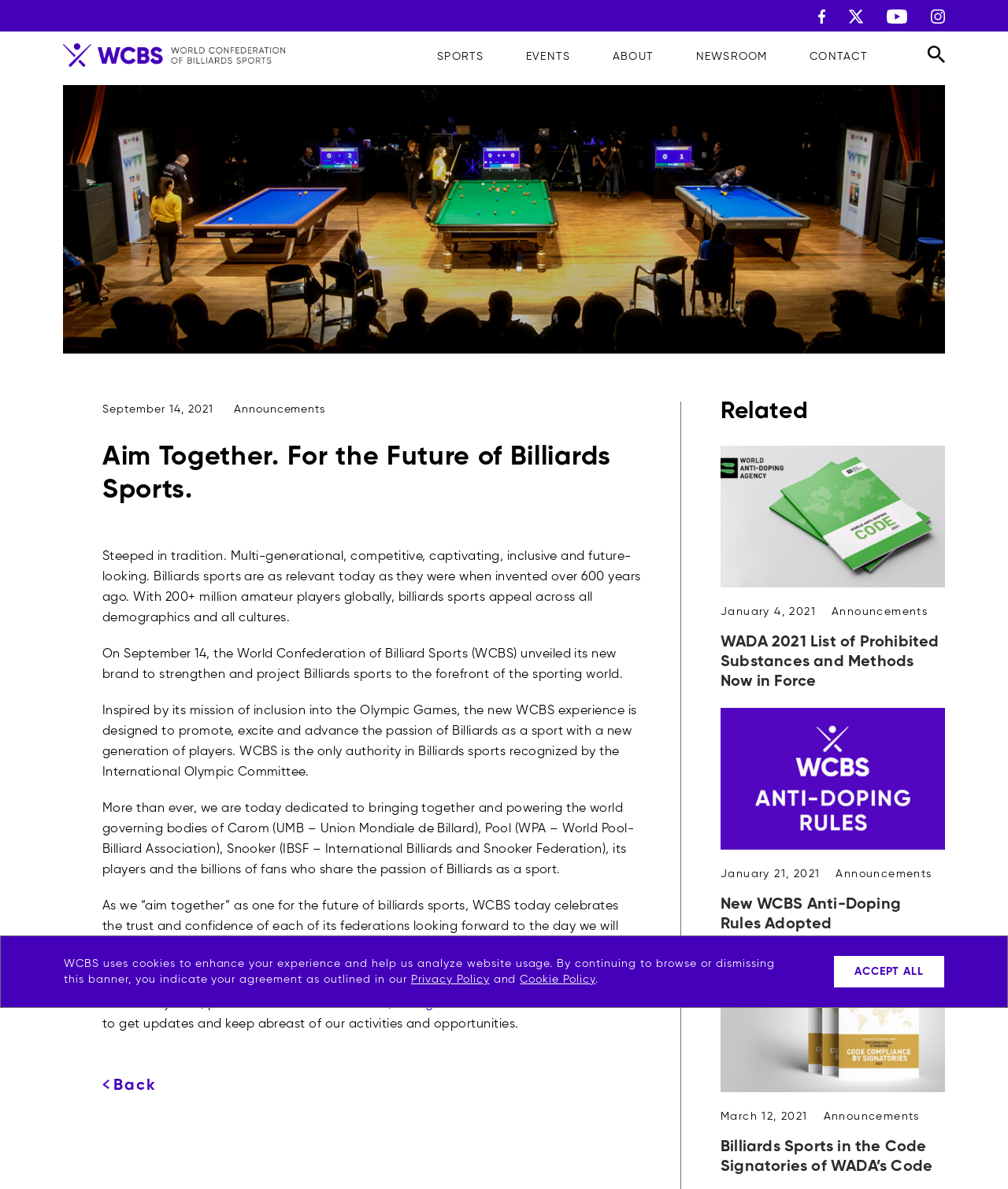Please identify the bounding box coordinates of the clickable region that I should interact with to perform the following instruction: "Read the NEWS". The coordinates should be expressed as four float numbers between 0 and 1, i.e., [left, top, right, bottom].

[0.72, 0.073, 0.755, 0.082]